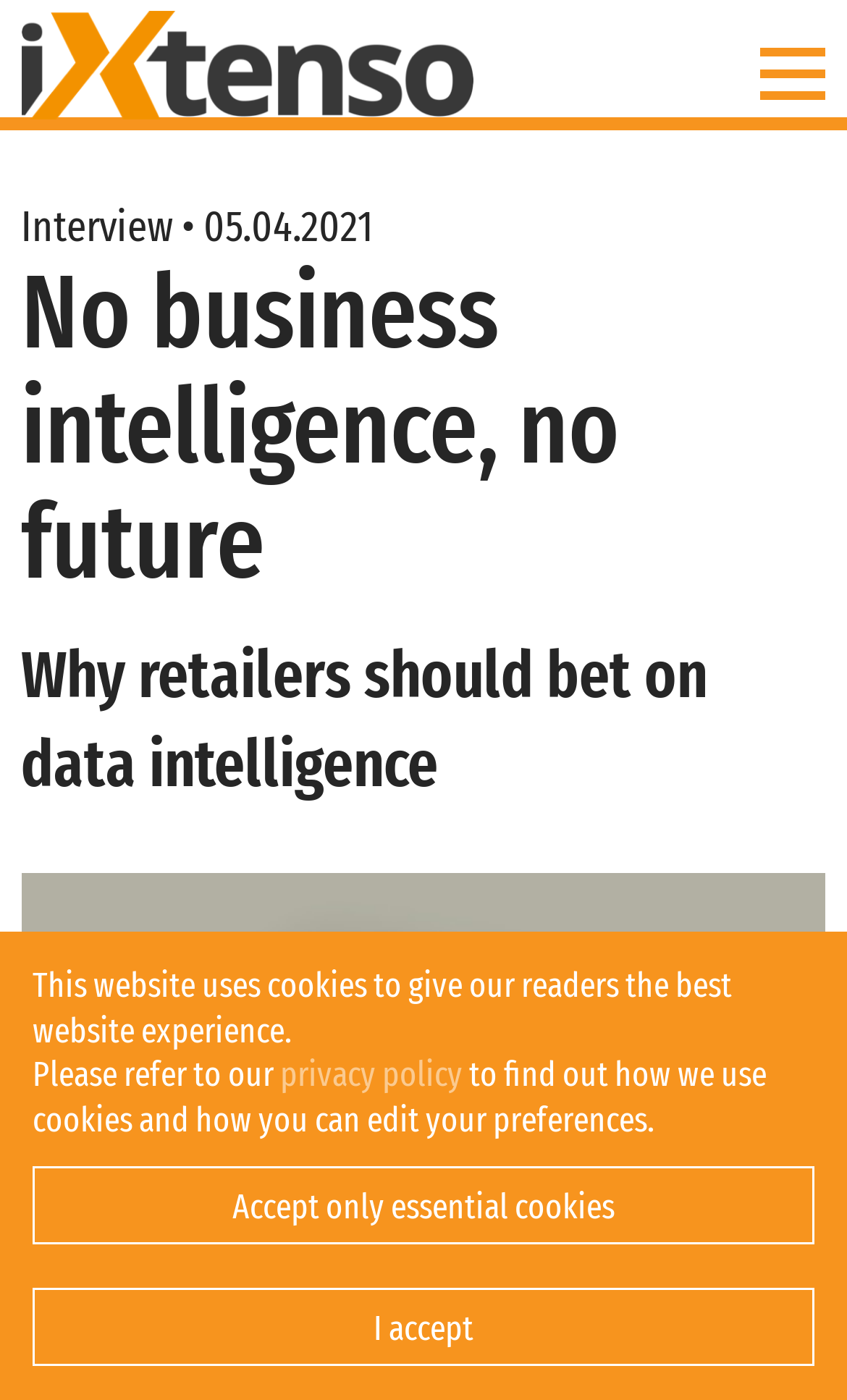Using the provided description: "News", find the bounding box coordinates of the corresponding UI element. The output should be four float numbers between 0 and 1, in the format [left, top, right, bottom].

None